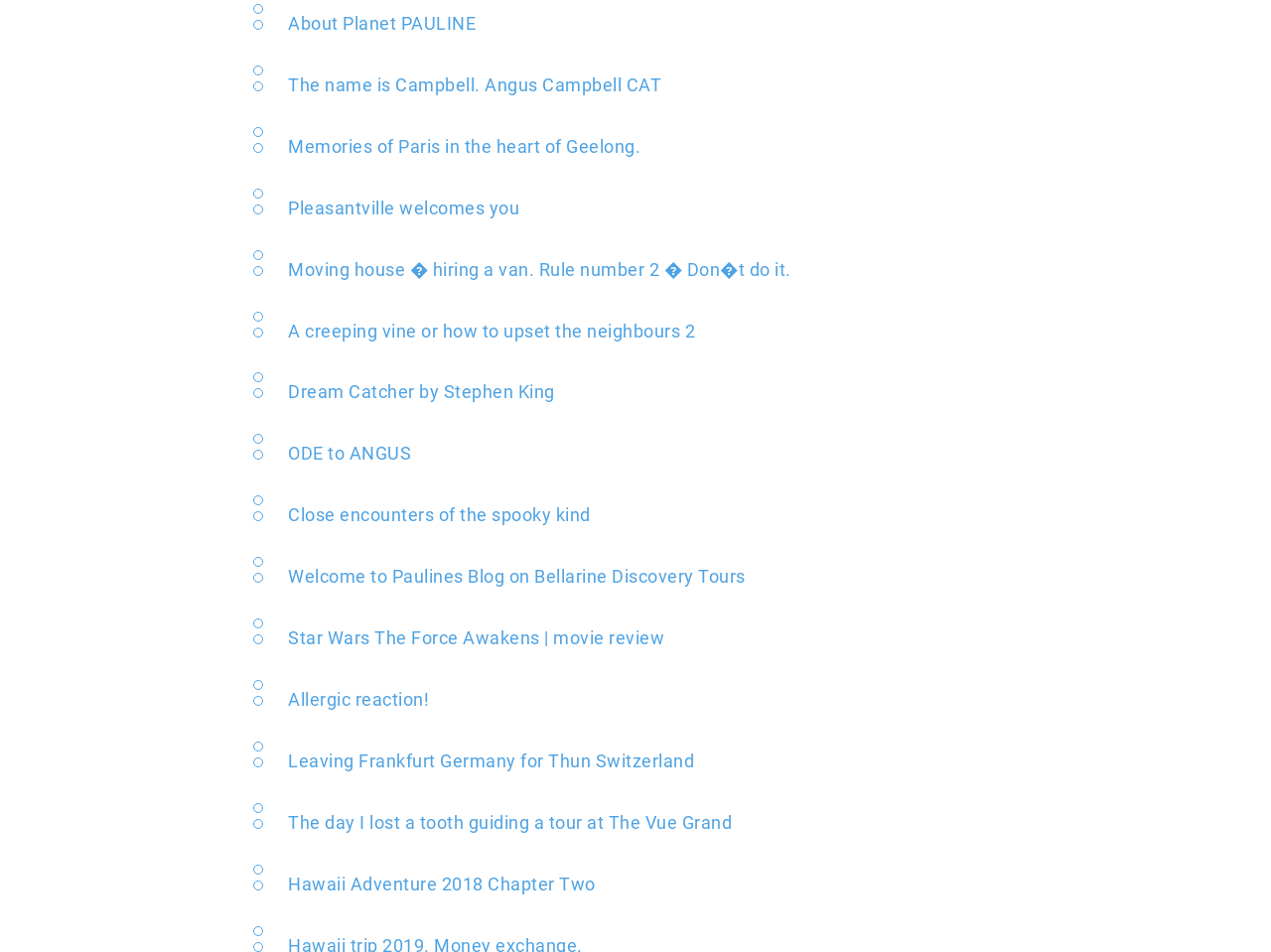Using the element description: "Pleasantville welcomes you", determine the bounding box coordinates for the specified UI element. The coordinates should be four float numbers between 0 and 1, [left, top, right, bottom].

[0.227, 0.208, 0.409, 0.229]